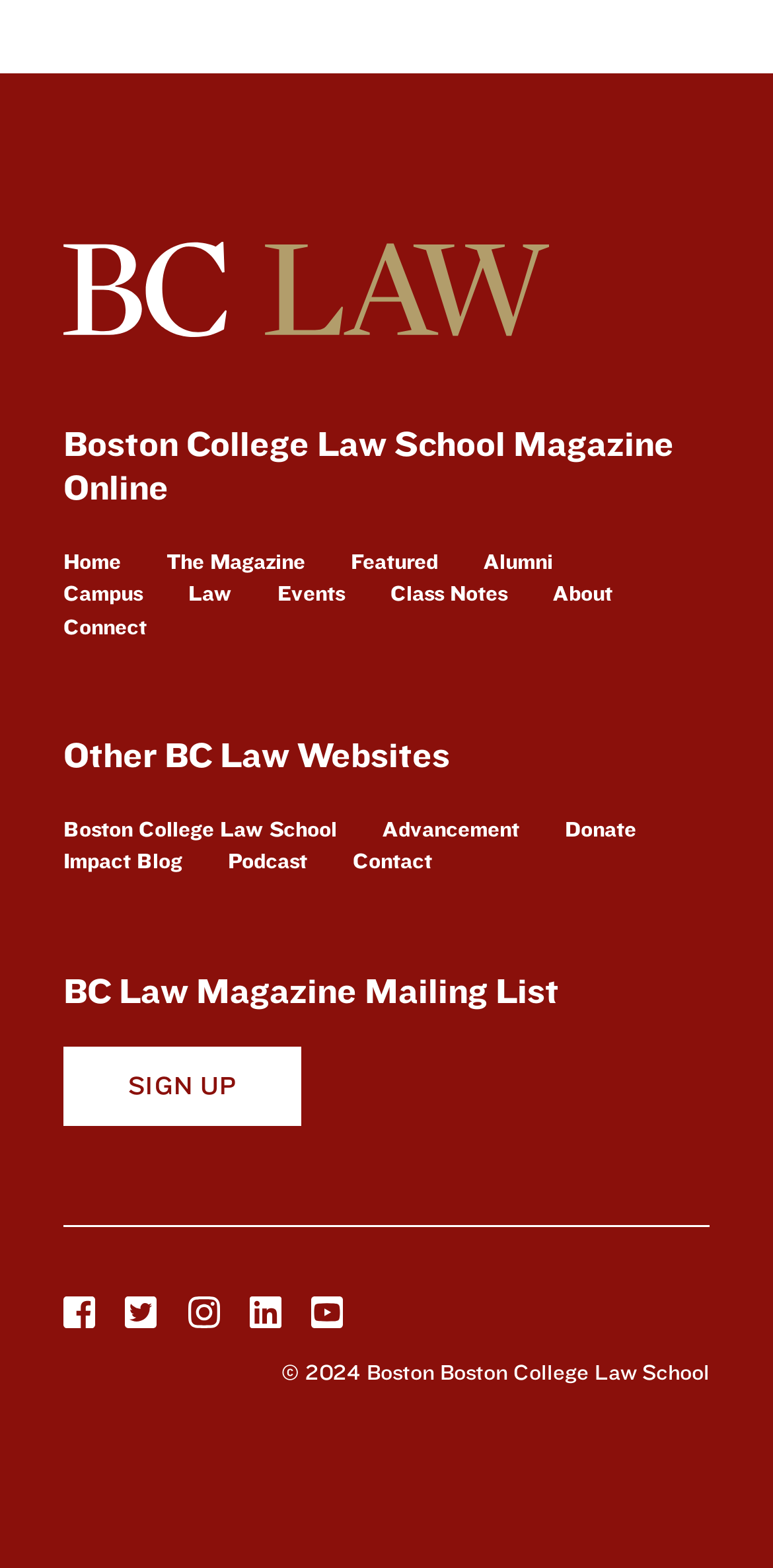Pinpoint the bounding box coordinates of the element that must be clicked to accomplish the following instruction: "View the Magazine". The coordinates should be in the format of four float numbers between 0 and 1, i.e., [left, top, right, bottom].

[0.215, 0.348, 0.395, 0.372]